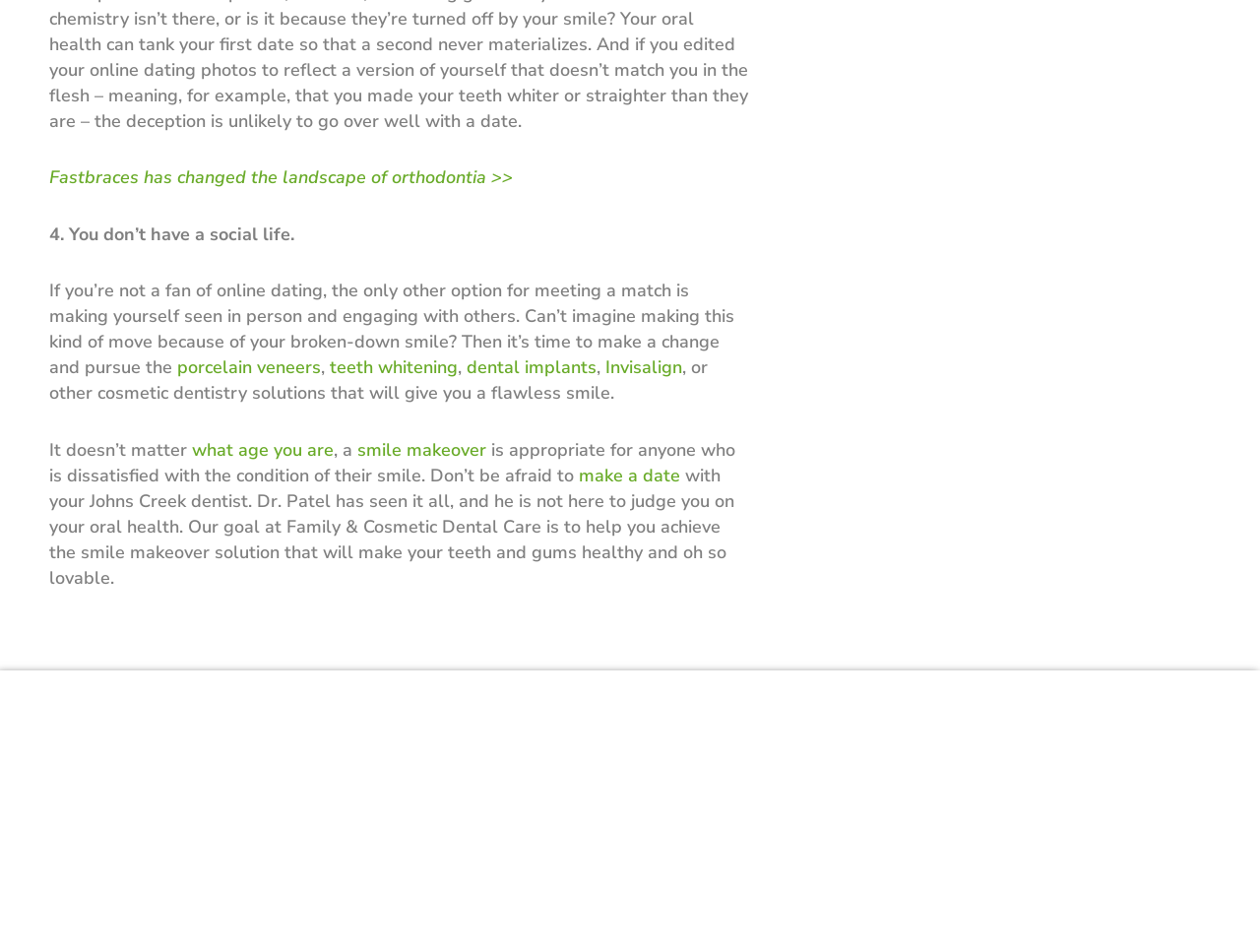Refer to the image and answer the question with as much detail as possible: What is the name of the dental care service?

The name of the dental care service can be found in the text 'Our goal at Family & Cosmetic Dental Care is to help you achieve the smile makeover solution that will make your teeth and gums healthy and oh so lovable.'